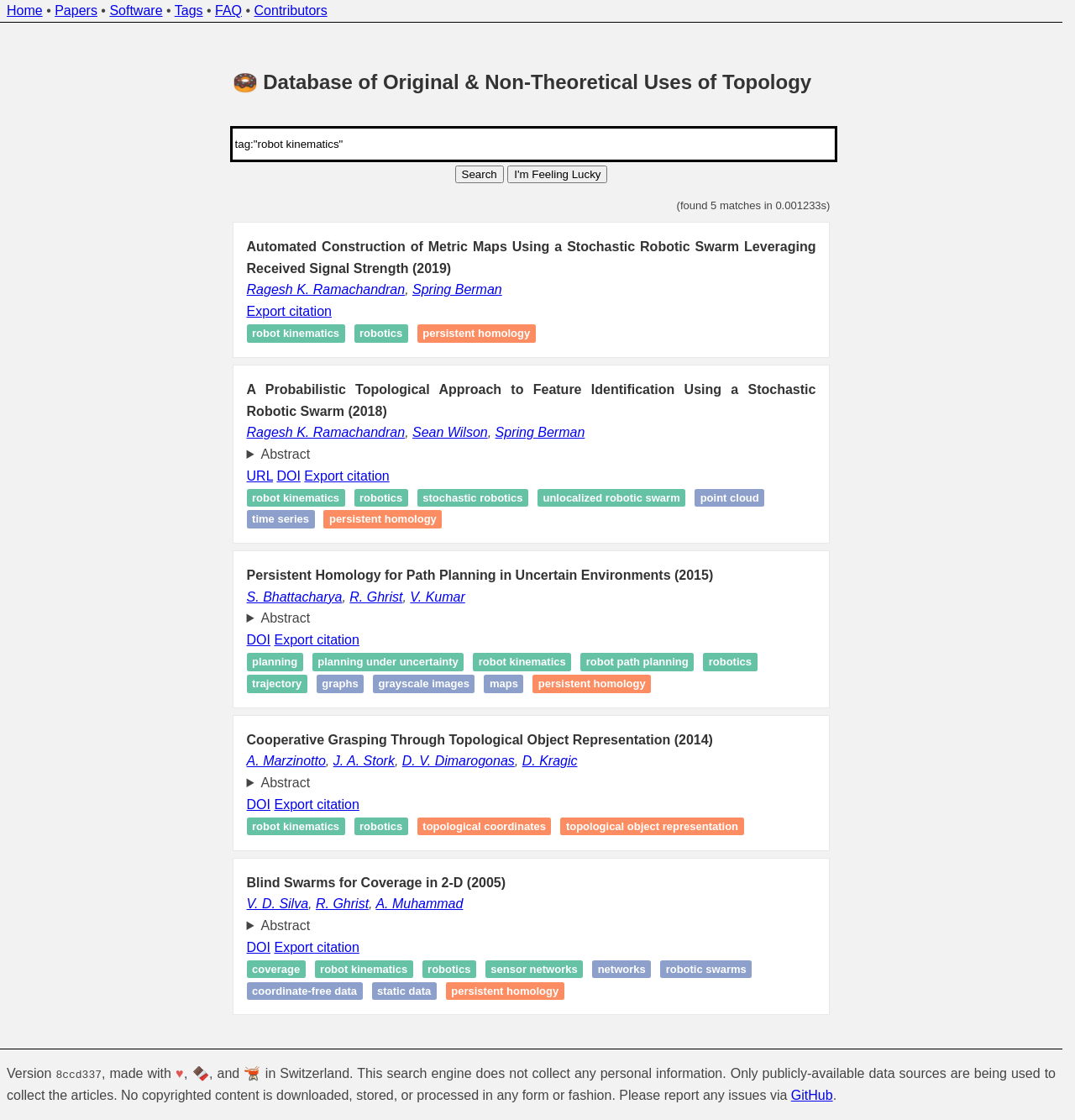Provide a one-word or short-phrase answer to the question:
Who are the authors of the second article?

Ragesh K. Ramachandran, Sean Wilson, Spring Berman